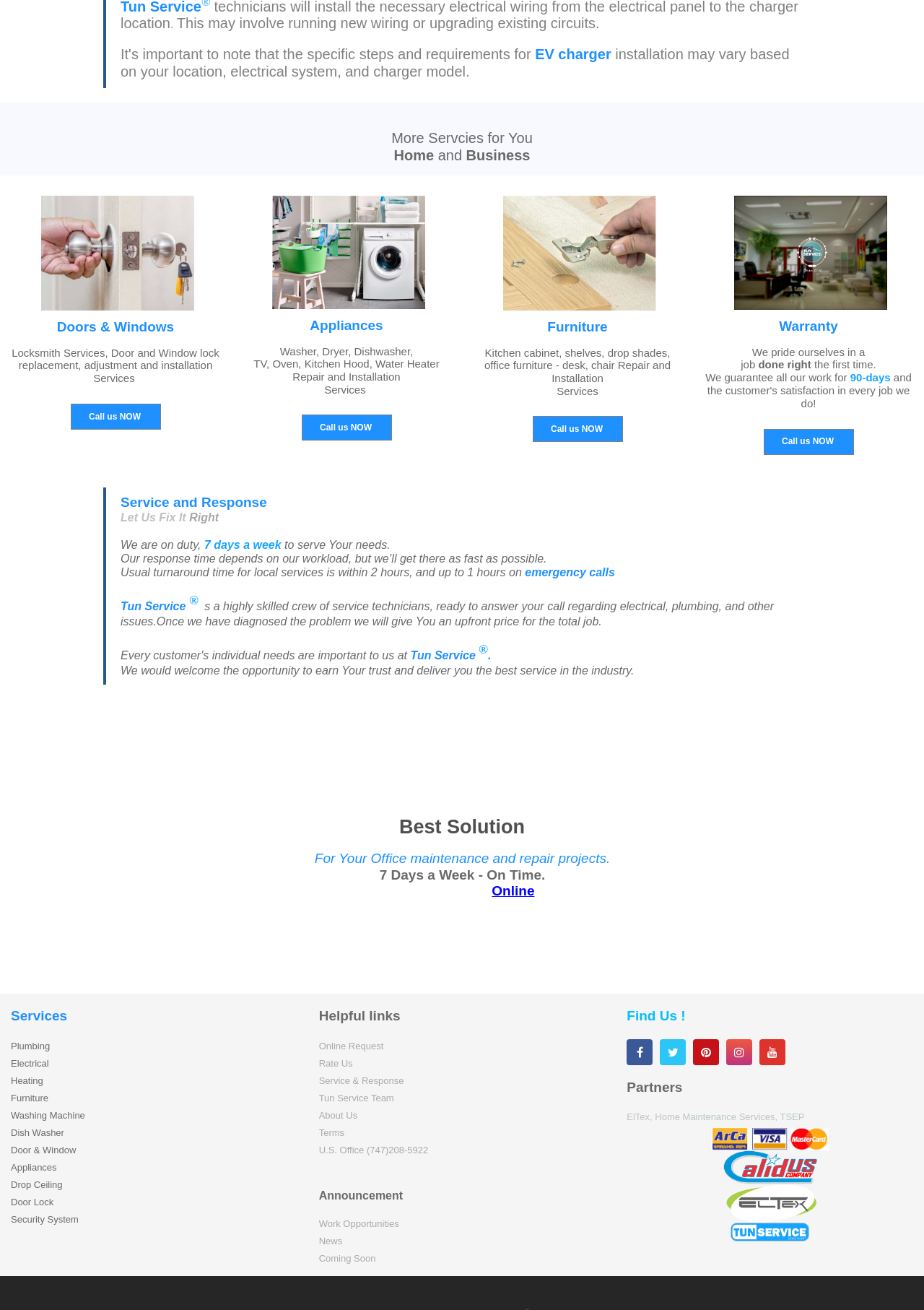Observe the image and answer the following question in detail: What is the main service offered by Tun Service?

Based on the webpage, Tun Service is a highly skilled crew of service technicians that can fix various issues, including electrical, plumbing, and other problems. This is evident from the text 'Once we have diagnosed the problem we will give You an upfront price for the total job.' and the various services listed on the webpage.